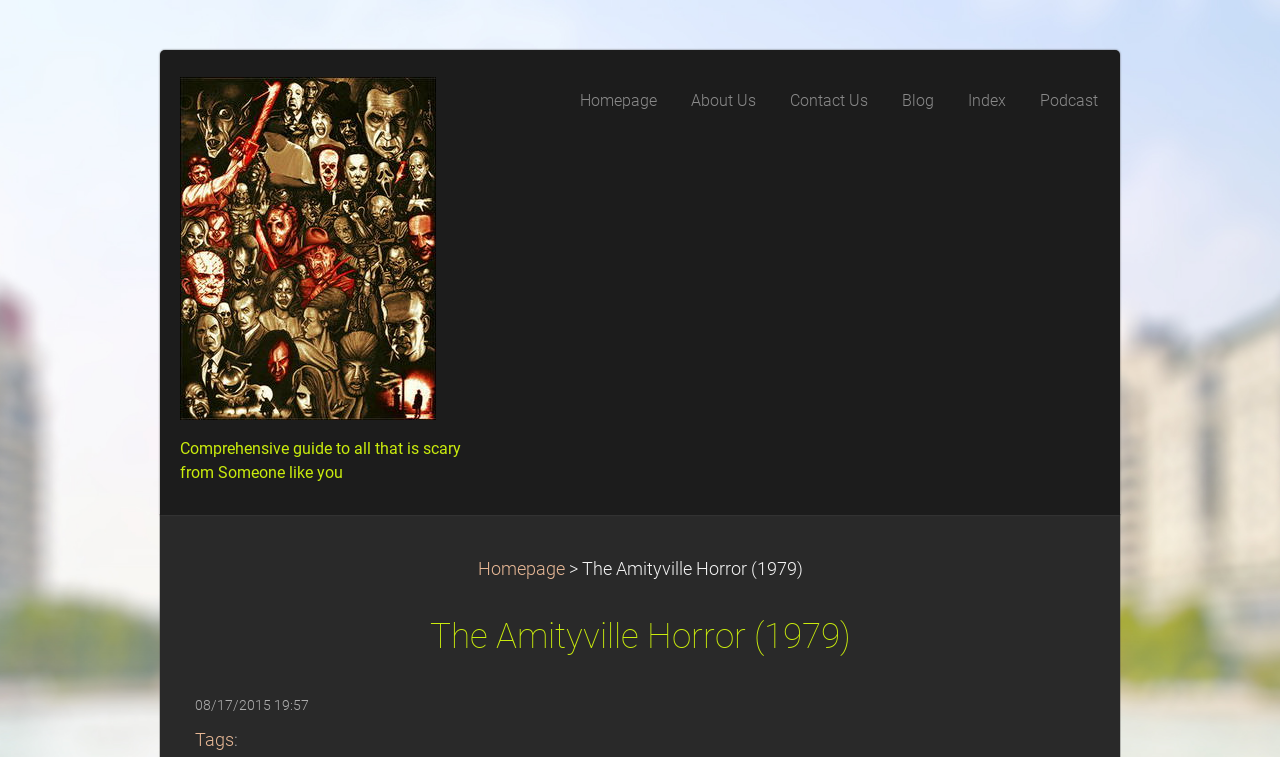Can you find the bounding box coordinates for the UI element given this description: "title="Go to Homepage.""? Provide the coordinates as four float numbers between 0 and 1: [left, top, right, bottom].

[0.141, 0.102, 0.375, 0.571]